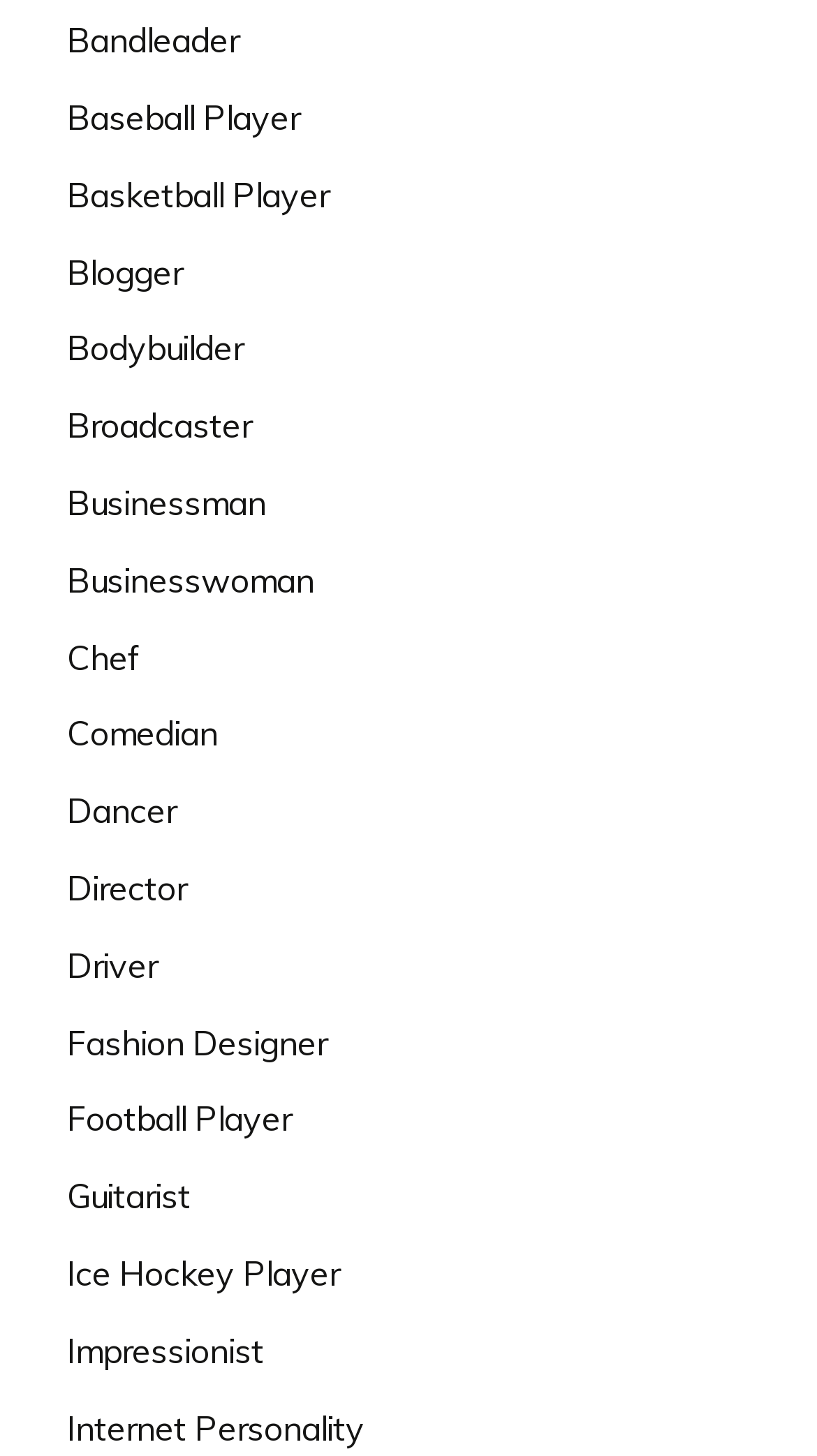Find the bounding box coordinates of the clickable area required to complete the following action: "Click on Bandleader".

[0.082, 0.013, 0.292, 0.042]